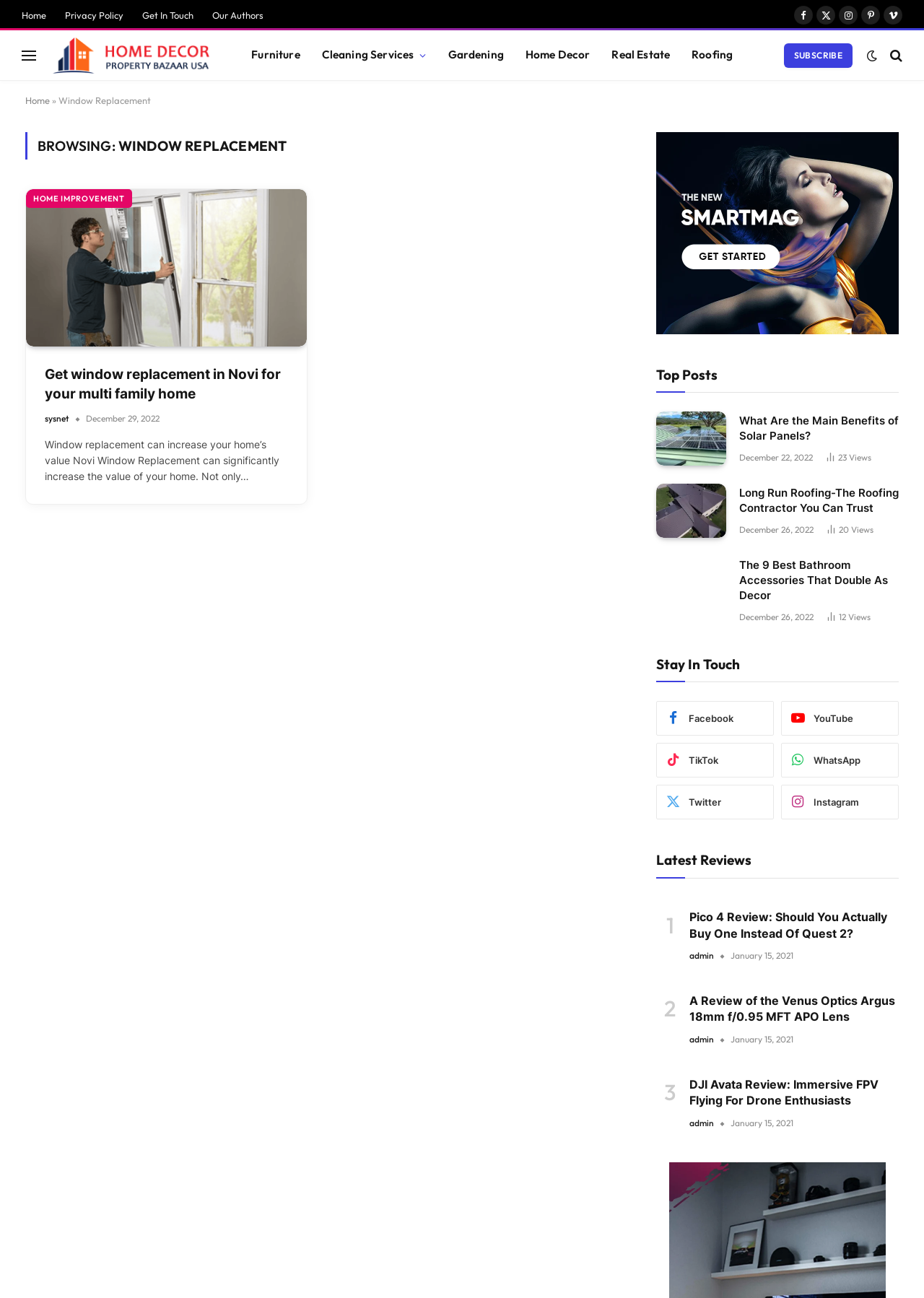Please determine the bounding box coordinates for the UI element described as: "Get In Touch".

[0.144, 0.002, 0.22, 0.022]